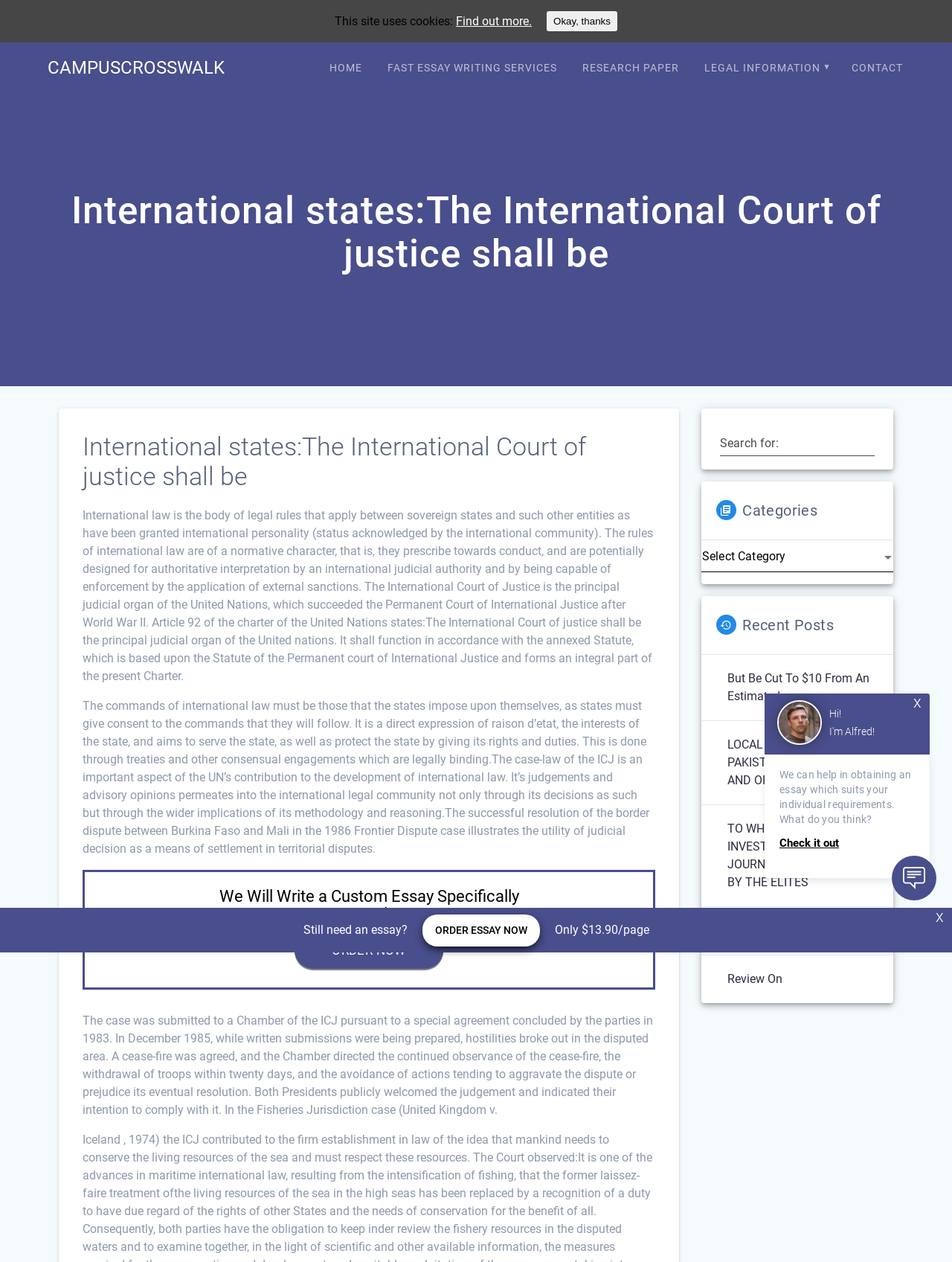Please reply to the following question with a single word or a short phrase:
What is the name of the court that succeeded the Permanent Court of International Justice?

International Court of Justice